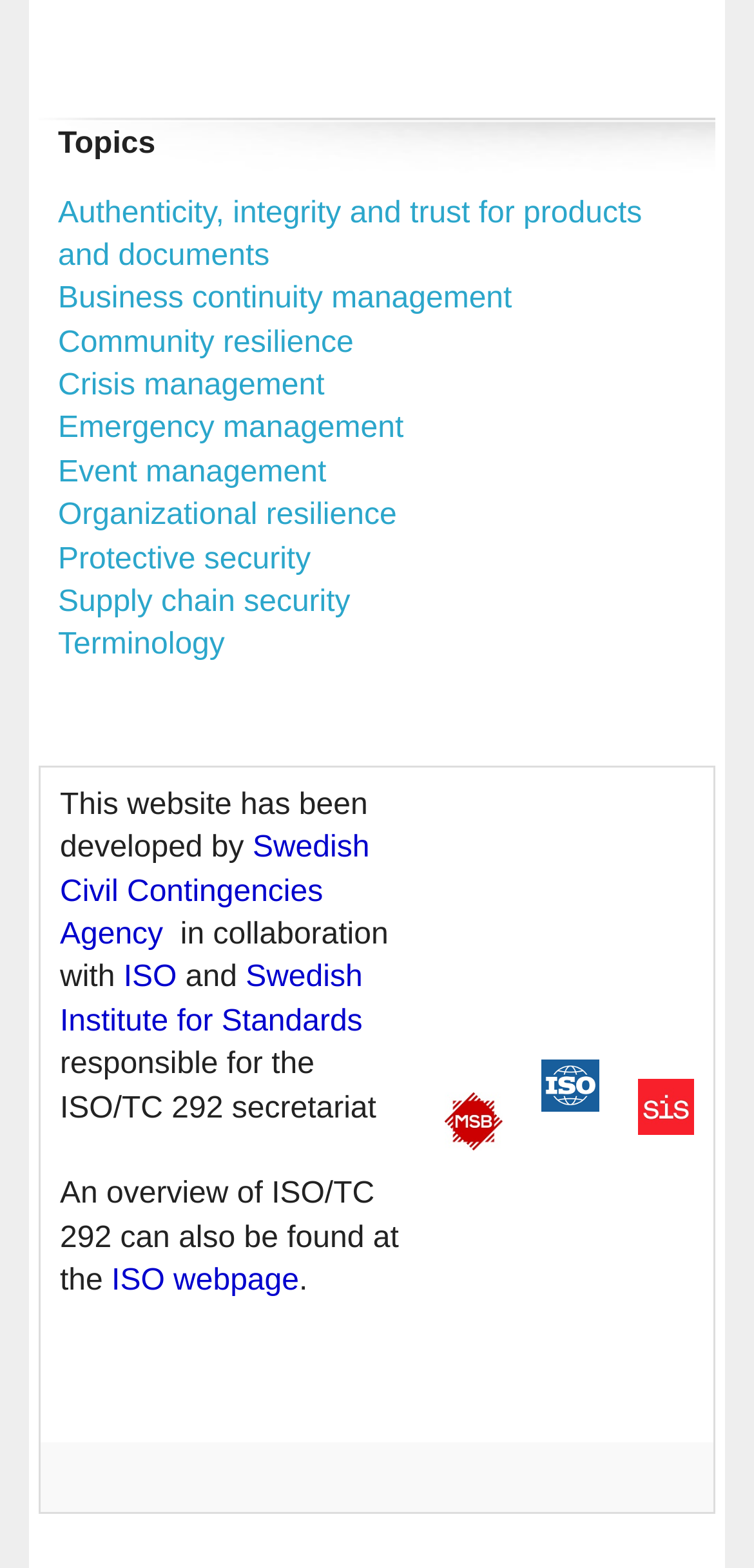Find the bounding box coordinates of the clickable region needed to perform the following instruction: "Explore the topic of crisis management". The coordinates should be provided as four float numbers between 0 and 1, i.e., [left, top, right, bottom].

[0.077, 0.236, 0.43, 0.257]